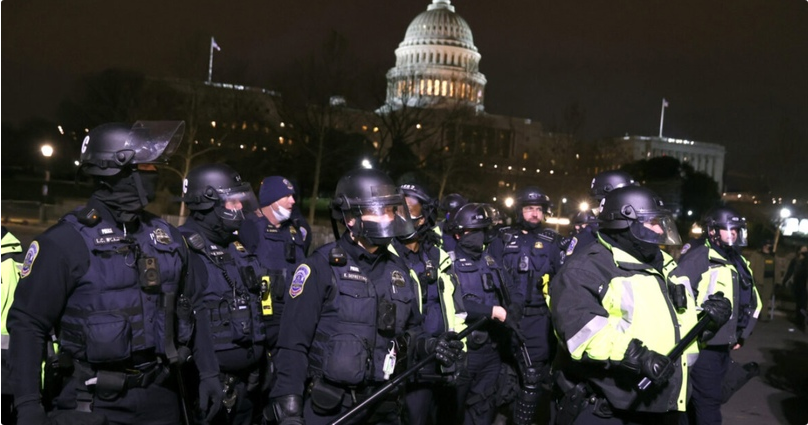What does the Capitol building symbolize?
Please provide a comprehensive and detailed answer to the question.

The majestic dome of the Capitol building looms in the background, symbolizing the seat of American democracy, which is a central theme in the context of the political climate and midterm elections mentioned in the caption.